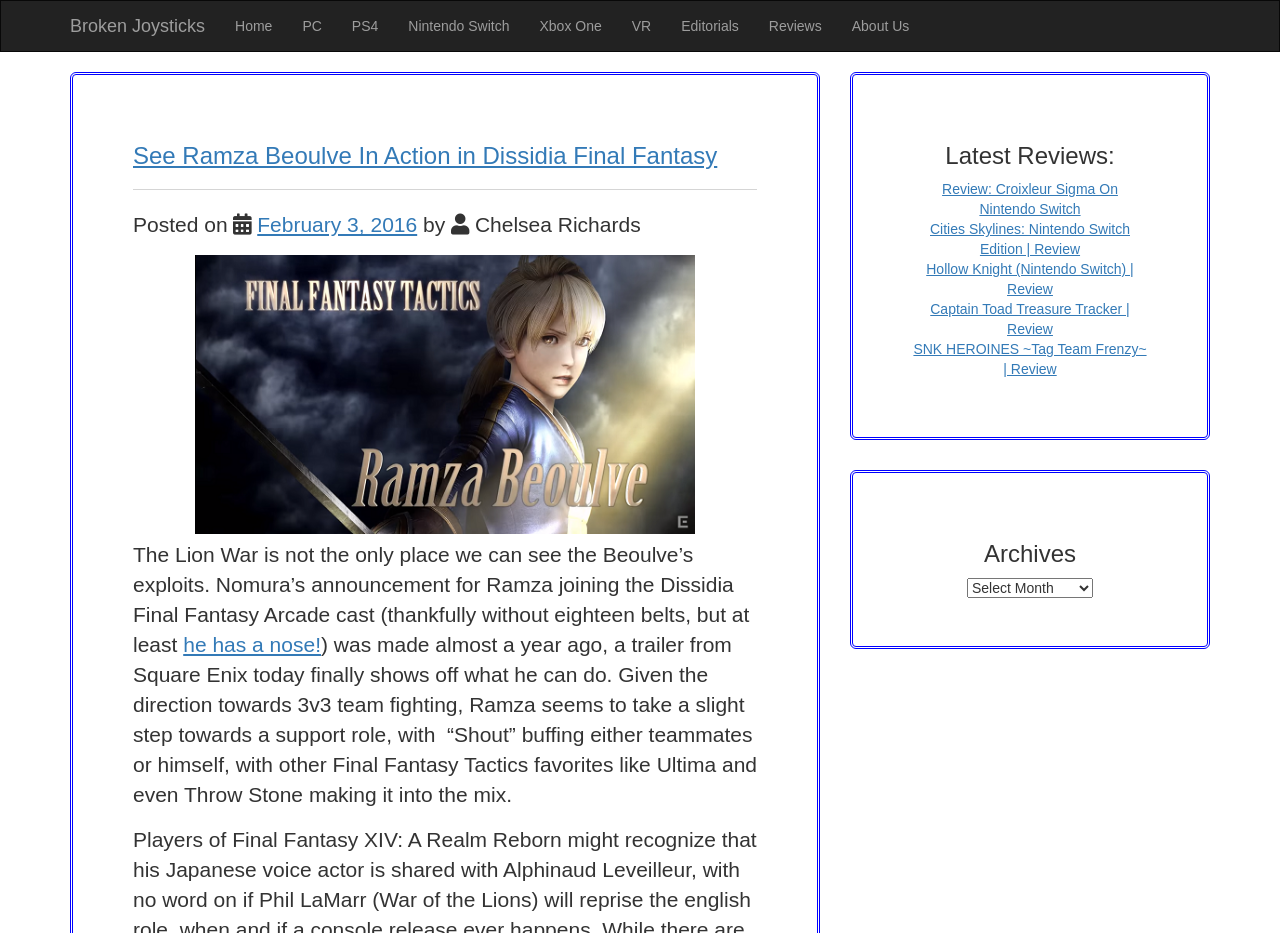Please locate the clickable area by providing the bounding box coordinates to follow this instruction: "Click on the Home link".

[0.172, 0.001, 0.225, 0.055]